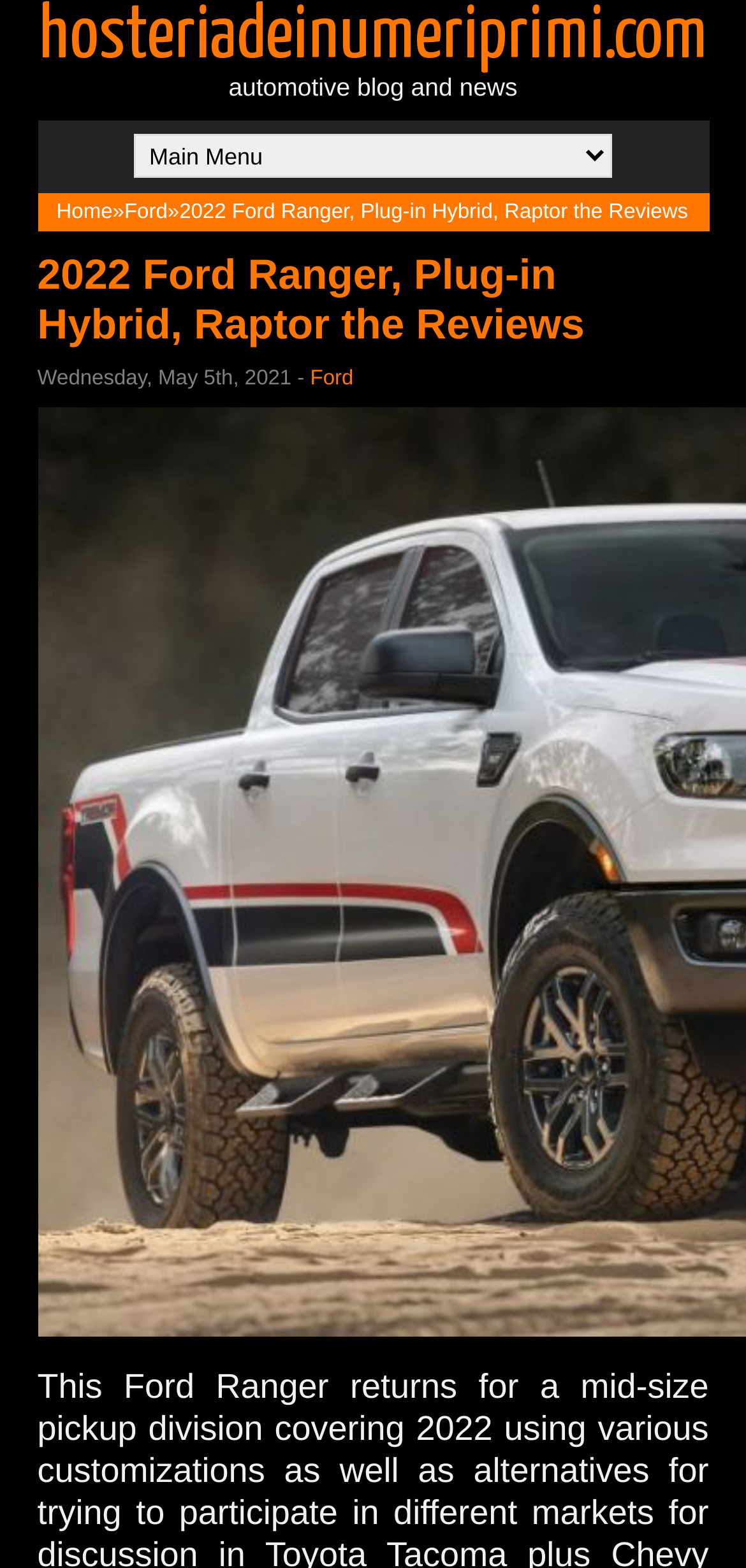Determine the bounding box for the HTML element described here: "Home". The coordinates should be given as [left, top, right, bottom] with each number being a float between 0 and 1.

[0.076, 0.128, 0.151, 0.143]